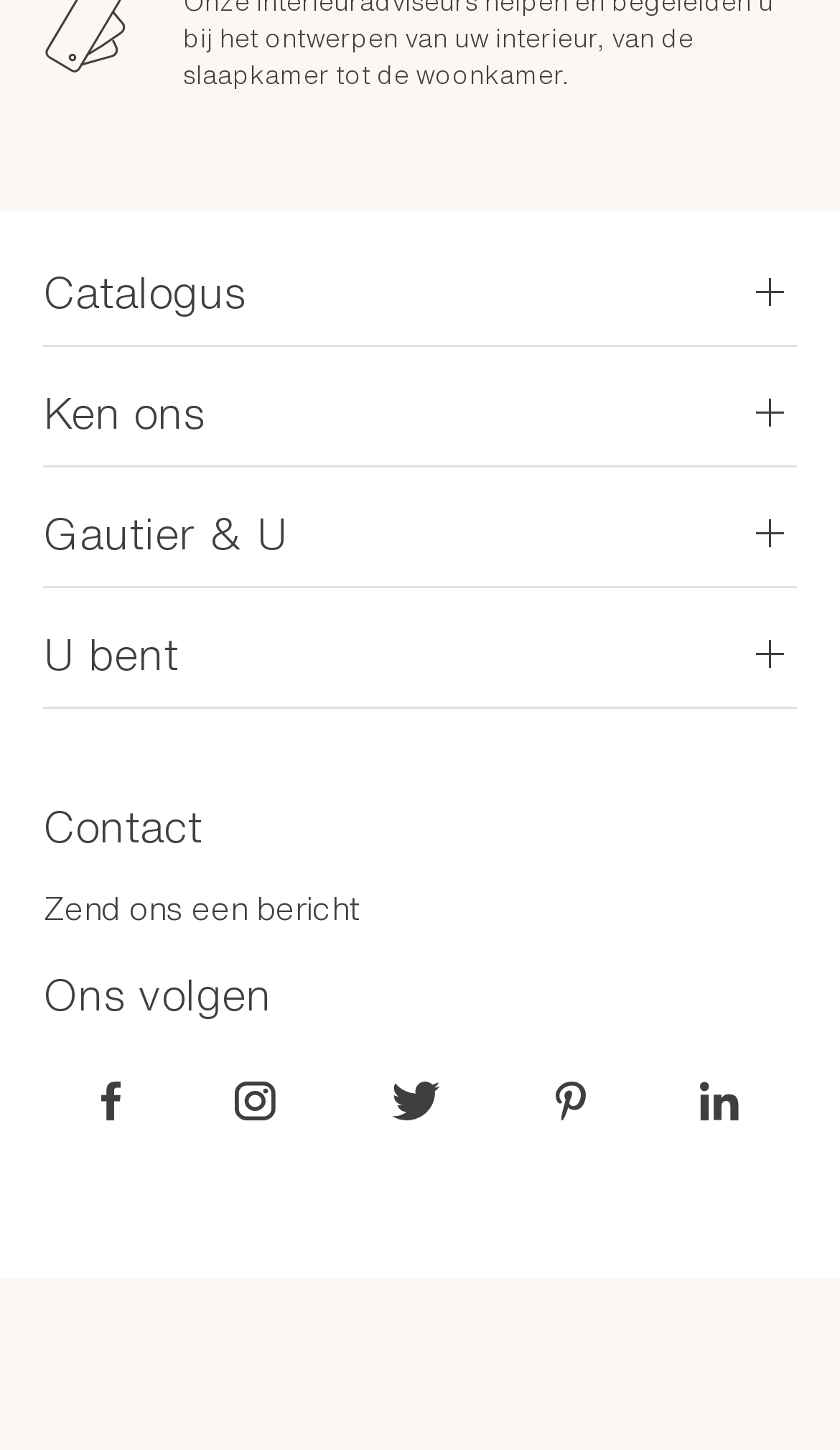Can you specify the bounding box coordinates for the region that should be clicked to fulfill this instruction: "schedule an appointment".

None